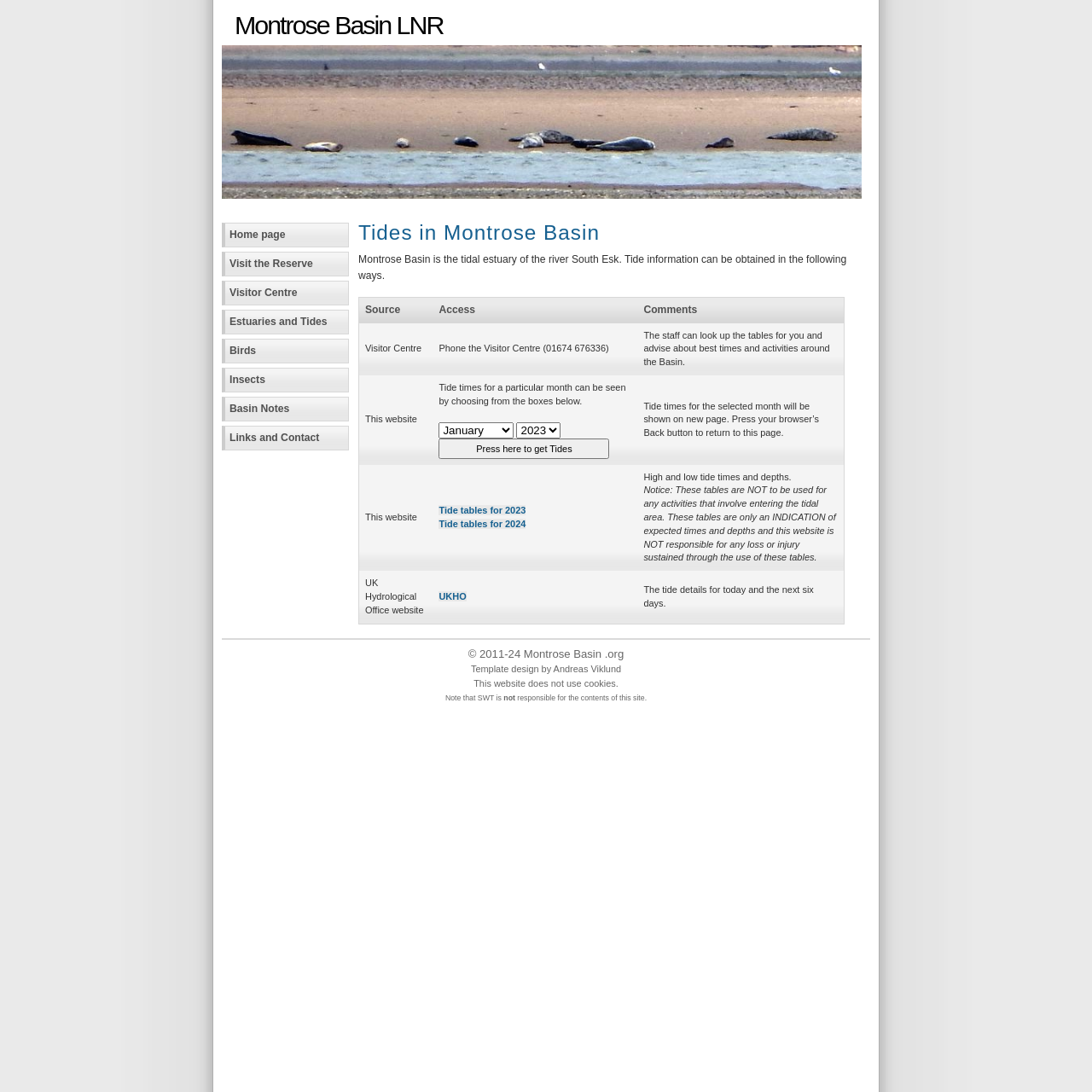Provide the bounding box coordinates of the section that needs to be clicked to accomplish the following instruction: "Click the 'Home page' link."

[0.203, 0.204, 0.32, 0.227]